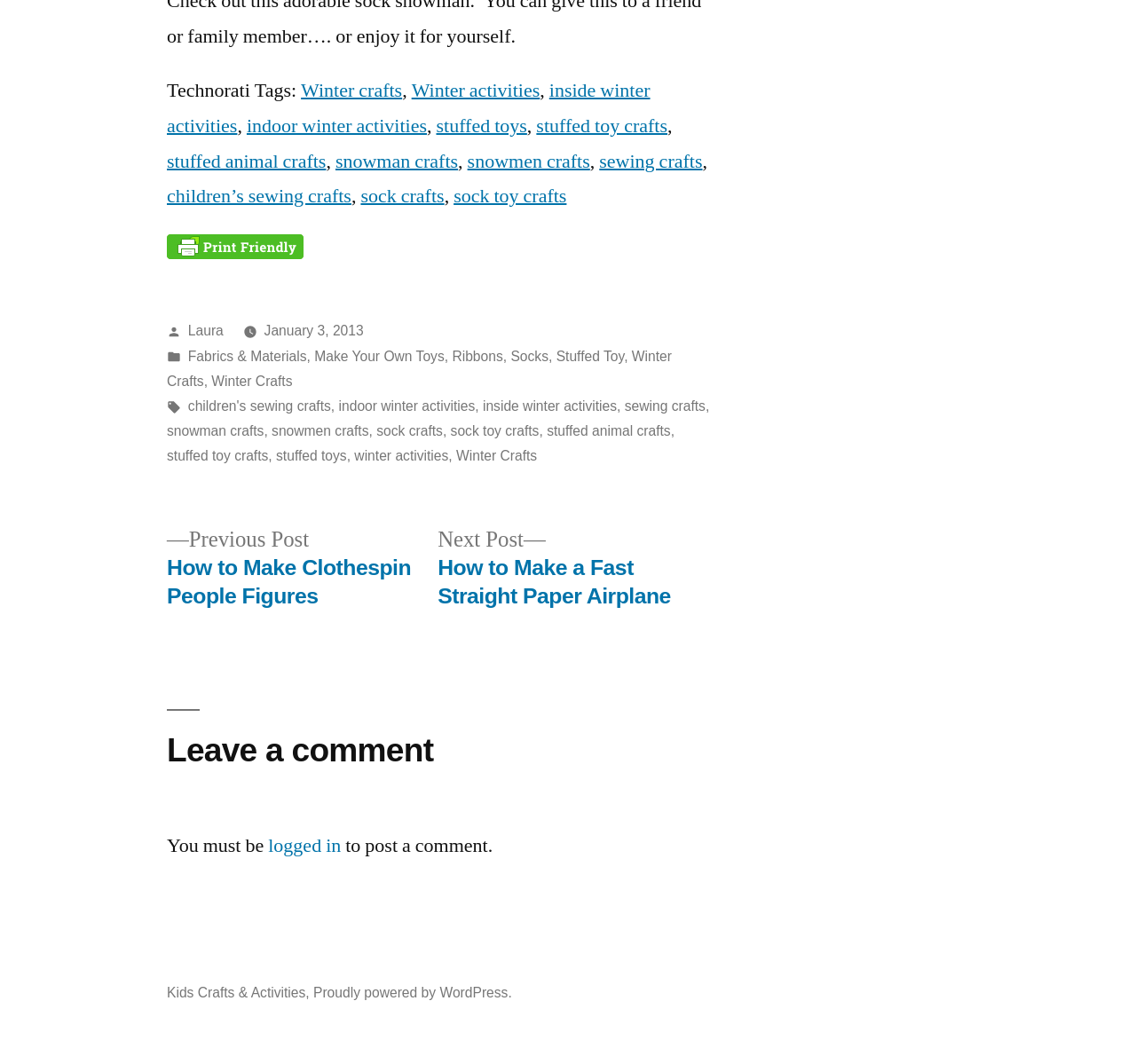Provide a one-word or one-phrase answer to the question:
What type of crafts are mentioned in this webpage?

Winter crafts